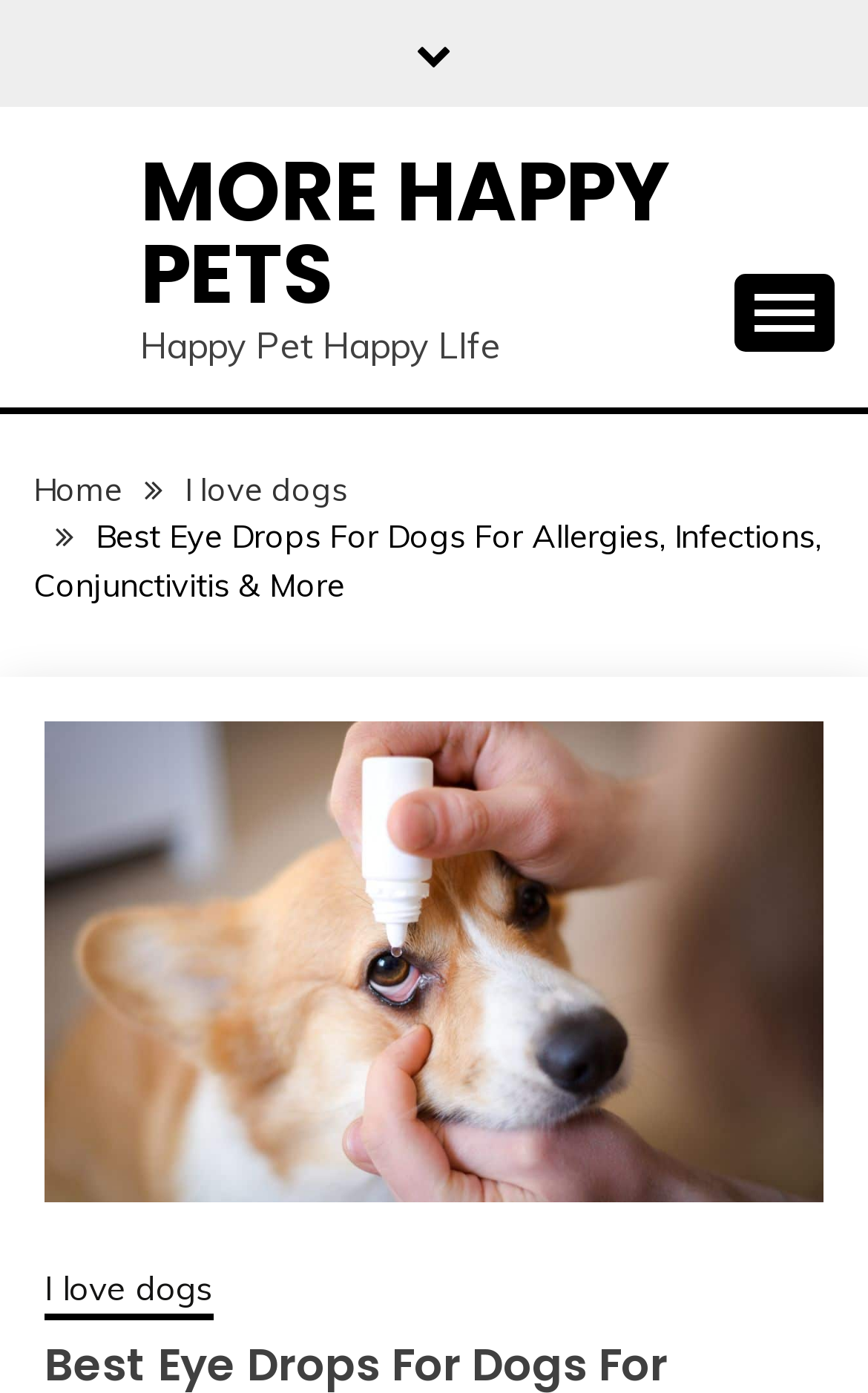Is the primary menu expanded?
From the image, provide a succinct answer in one word or a short phrase.

No